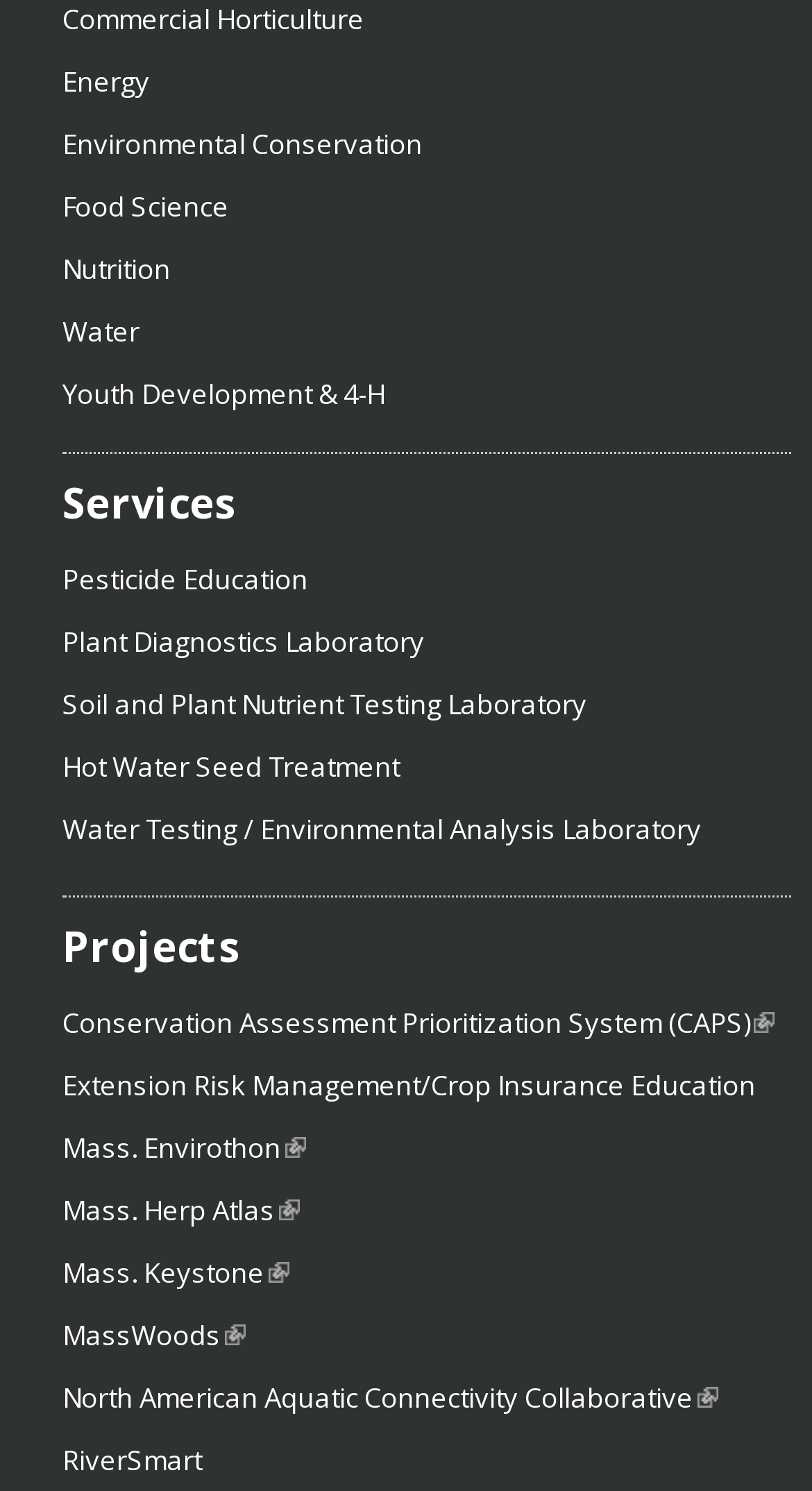Show the bounding box coordinates of the element that should be clicked to complete the task: "Learn about Water Testing / Environmental Analysis Laboratory".

[0.077, 0.543, 0.864, 0.568]